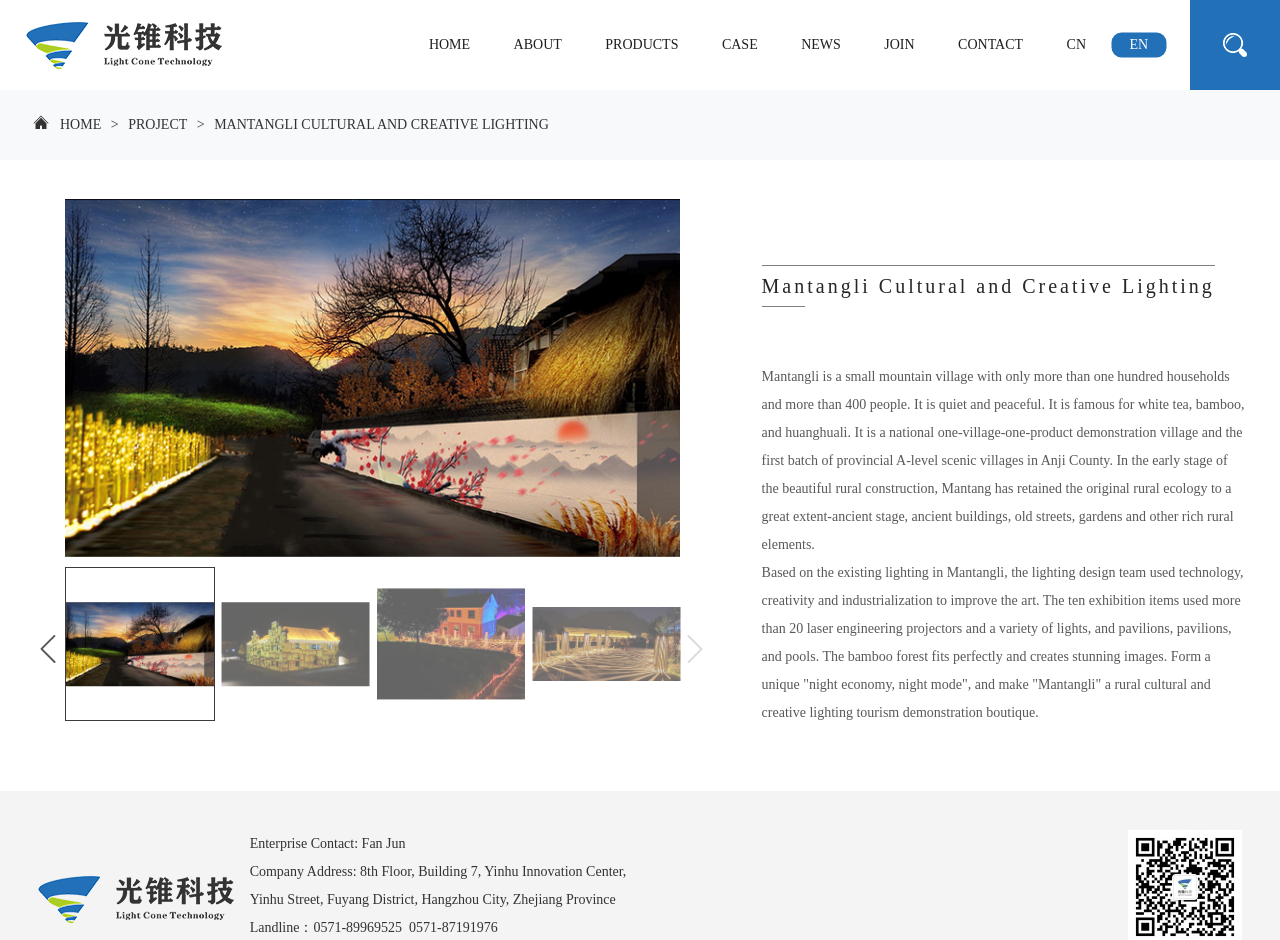Locate the bounding box coordinates of the element that should be clicked to fulfill the instruction: "Go to E-SUBMISSION".

None